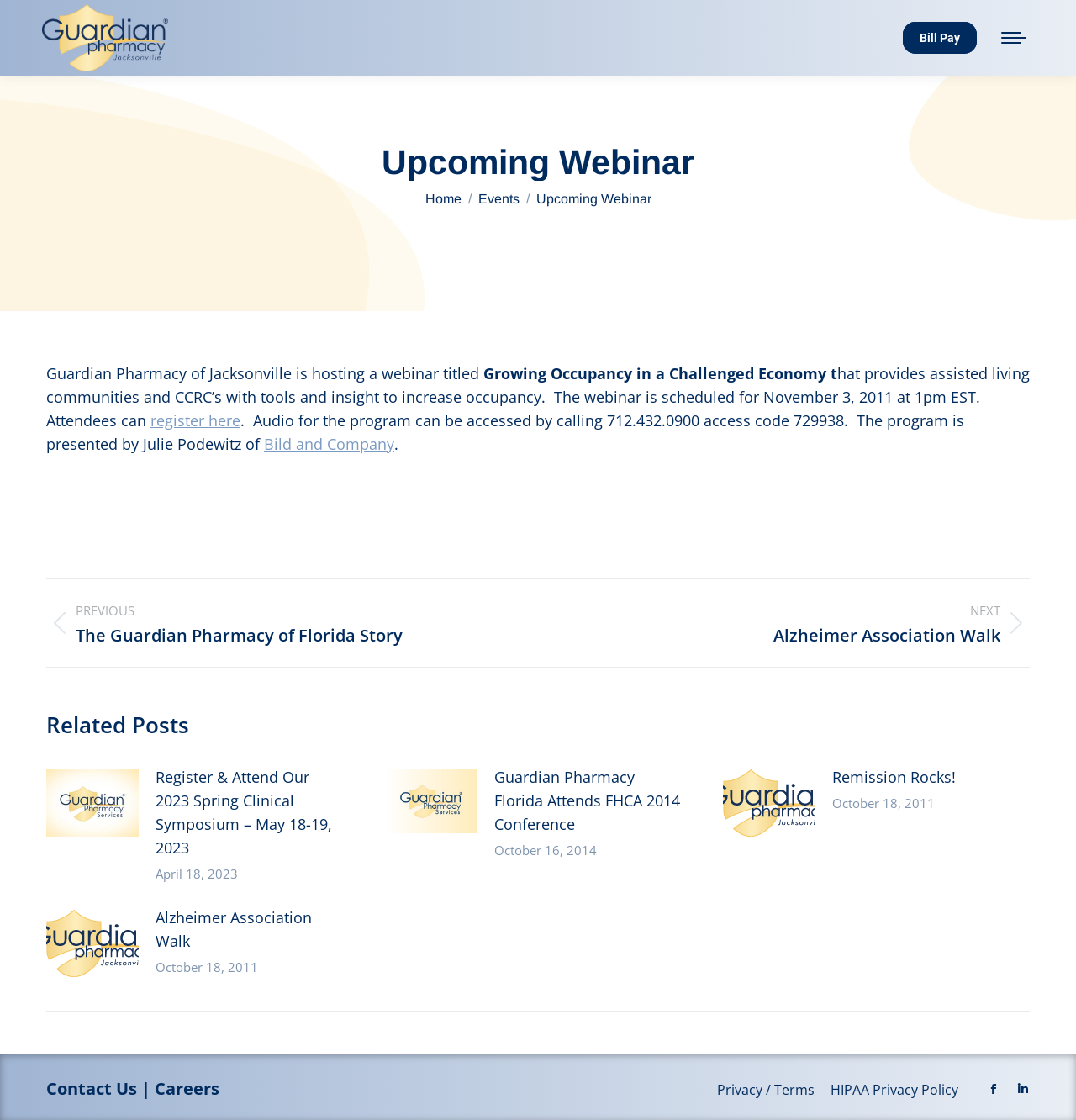What is the title of the upcoming webinar?
Make sure to answer the question with a detailed and comprehensive explanation.

I found the title of the upcoming webinar by looking at the text within the article element, which is 'Guardian Pharmacy of Jacksonville is hosting a webinar titled Growing Occupancy in a Challenged Economy.'